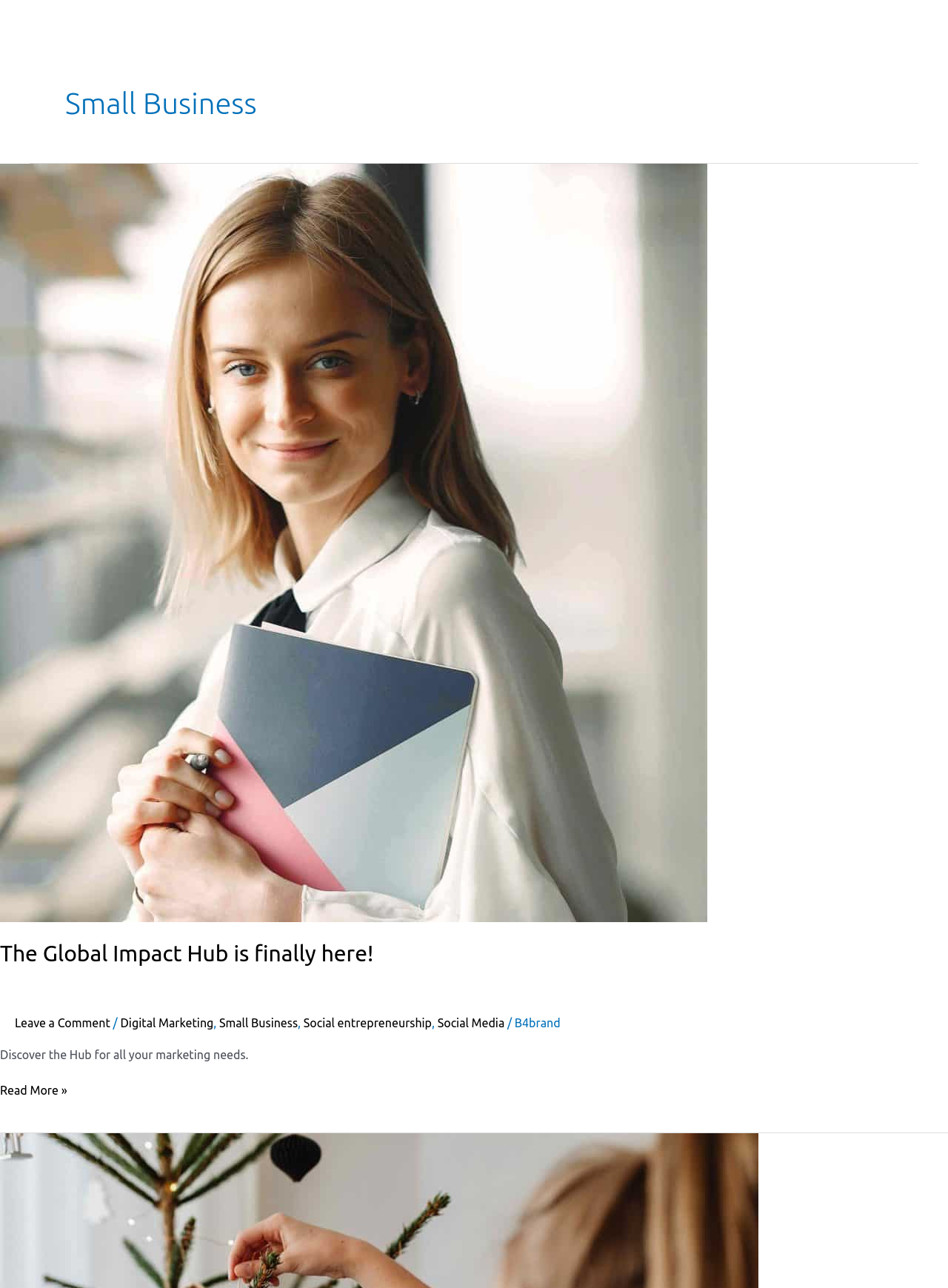Give a concise answer of one word or phrase to the question: 
What is the name of the hub mentioned in the article?

Global Impact Hub